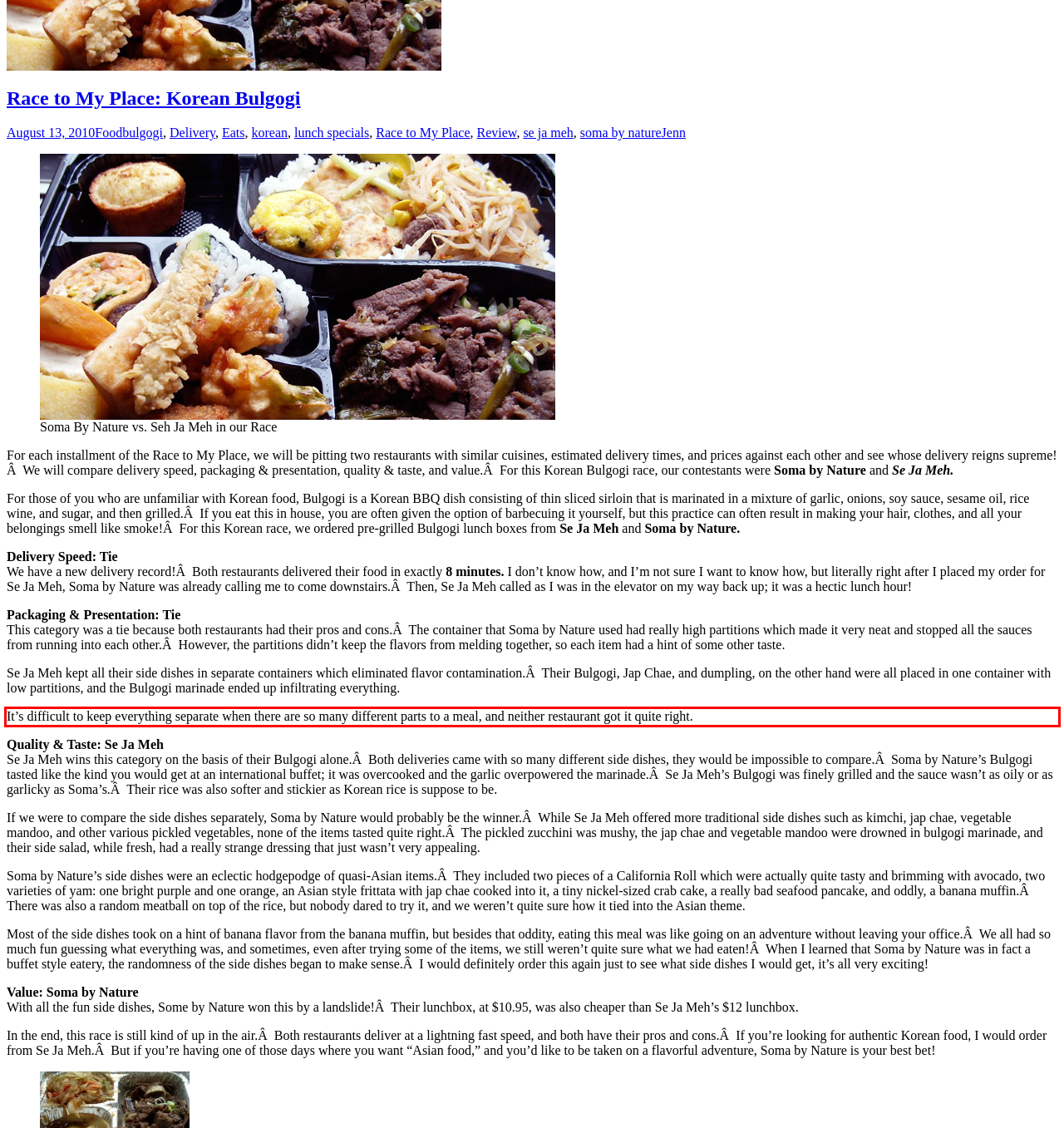Using the provided webpage screenshot, identify and read the text within the red rectangle bounding box.

It’s difficult to keep everything separate when there are so many different parts to a meal, and neither restaurant got it quite right.